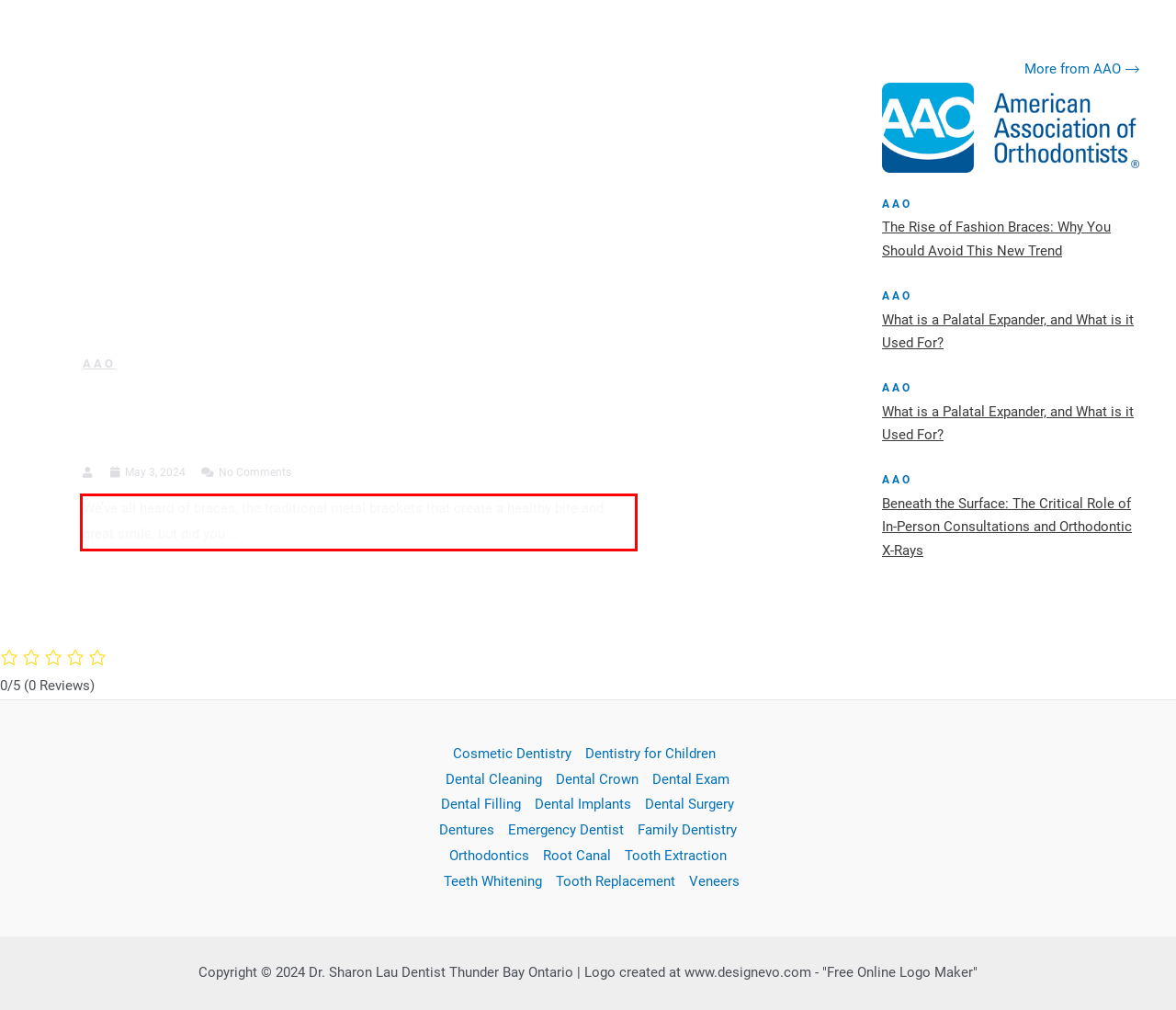Using the provided screenshot of a webpage, recognize the text inside the red rectangle bounding box by performing OCR.

We’ve all heard of braces, the traditional metal brackets that create a healthy bite and great smile, but did you …